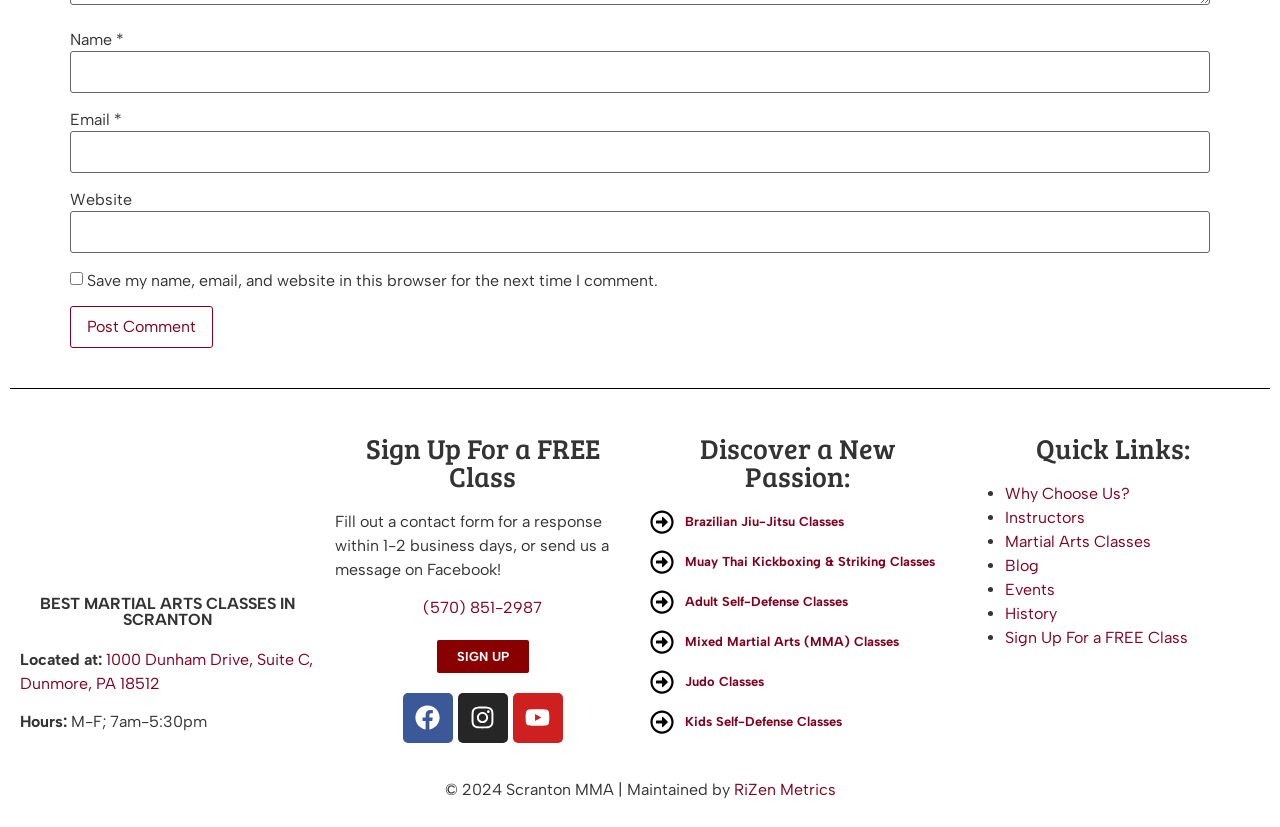Can I sign up for a free class? Analyze the screenshot and reply with just one word or a short phrase.

Yes